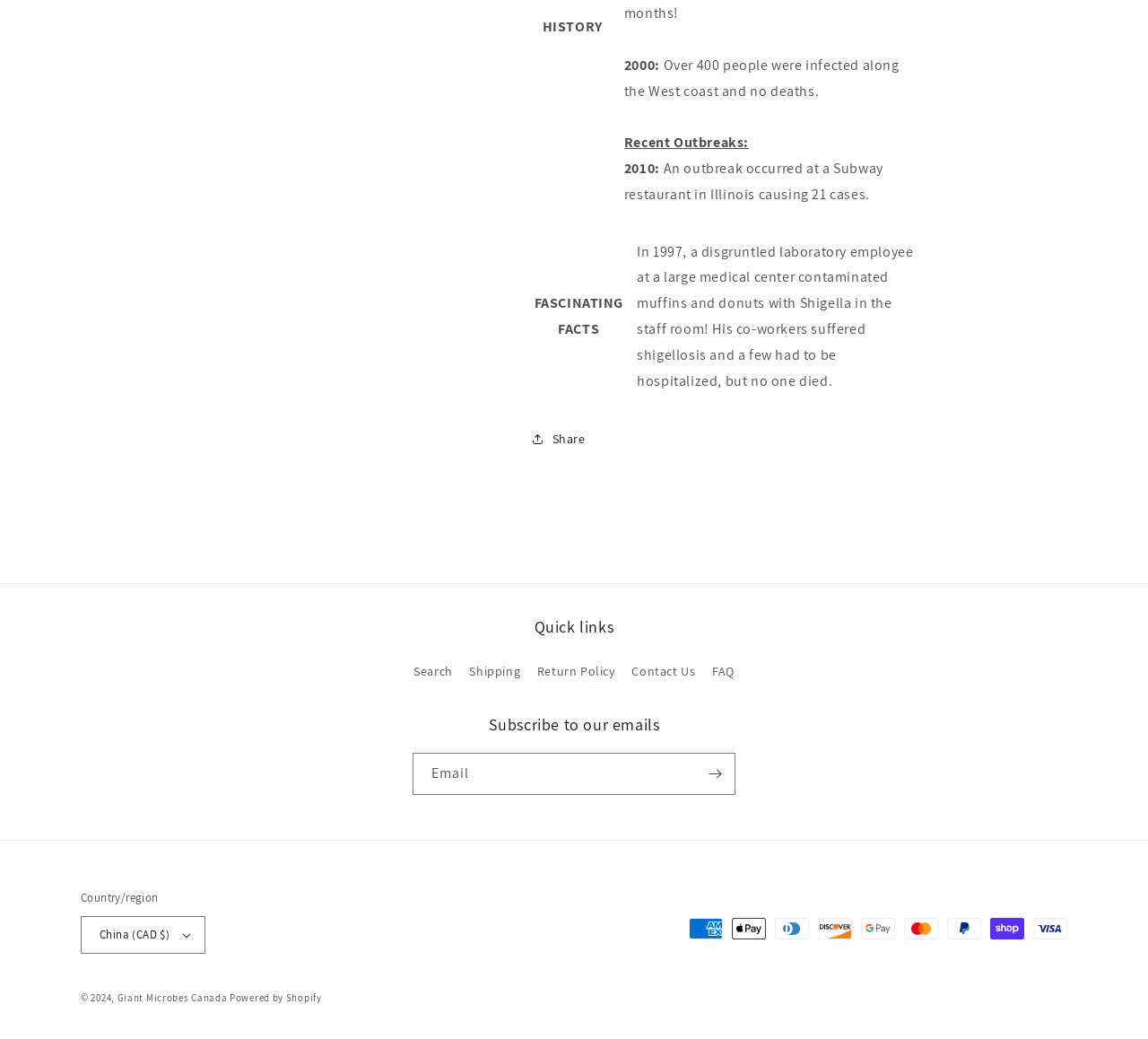Please determine the bounding box coordinates, formatted as (top-left x, top-left y, bottom-right x, bottom-right y), with all values as floating point numbers between 0 and 1. Identify the bounding box of the region described as: Contact Us

[0.55, 0.631, 0.606, 0.661]